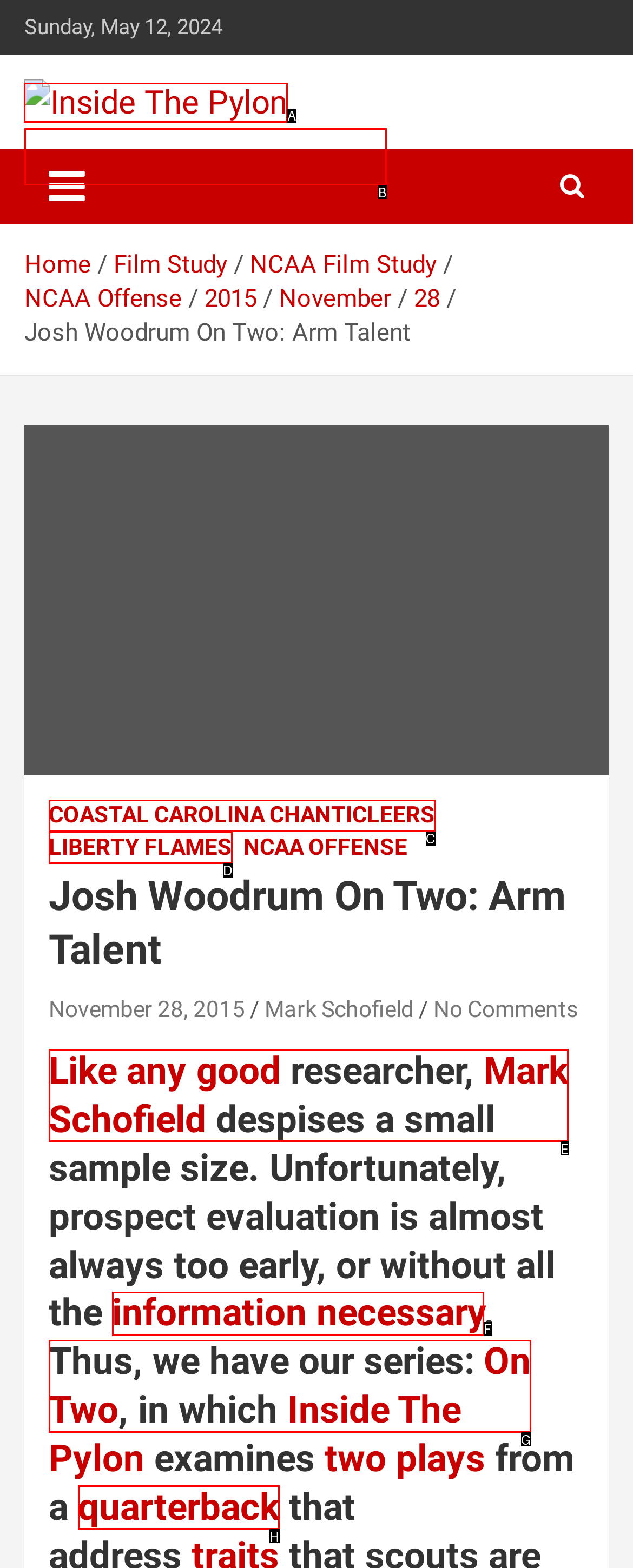Determine which UI element you should click to perform the task: Click on the 'Inside The Pylon' link
Provide the letter of the correct option from the given choices directly.

A